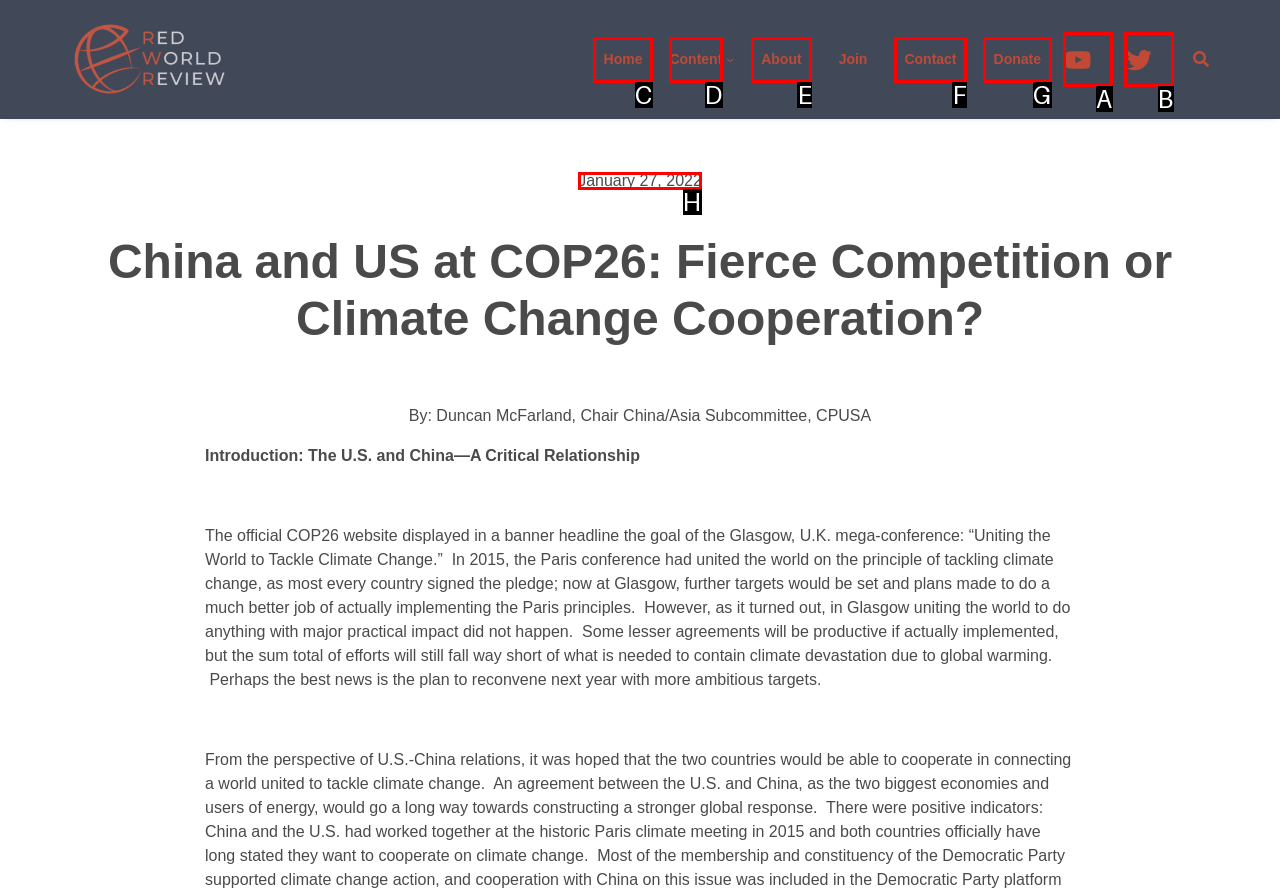Please identify the correct UI element to click for the task: Check the publication date Respond with the letter of the appropriate option.

H